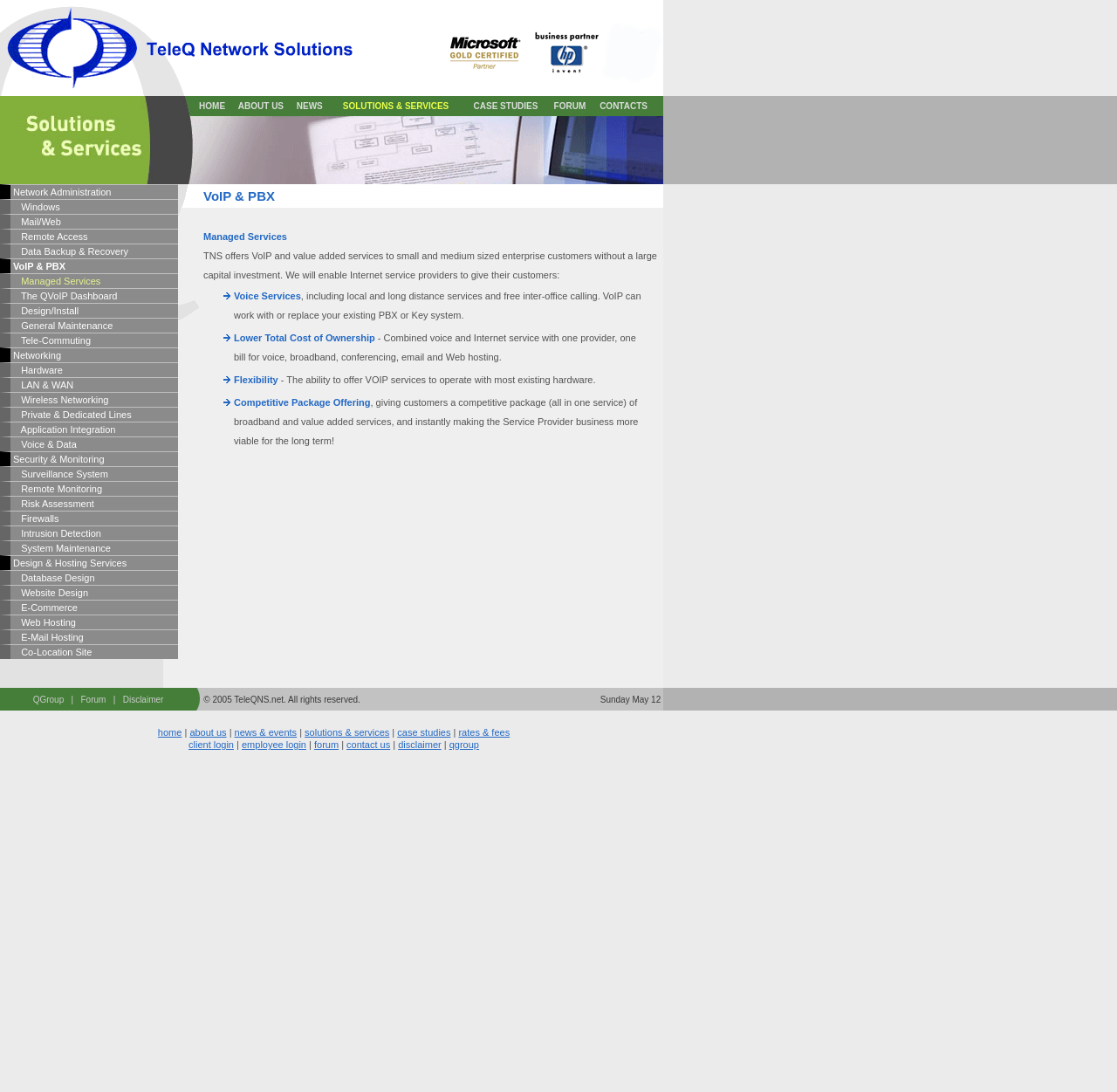Determine the bounding box coordinates for the clickable element required to fulfill the instruction: "Click HOME". Provide the coordinates as four float numbers between 0 and 1, i.e., [left, top, right, bottom].

[0.173, 0.088, 0.206, 0.106]